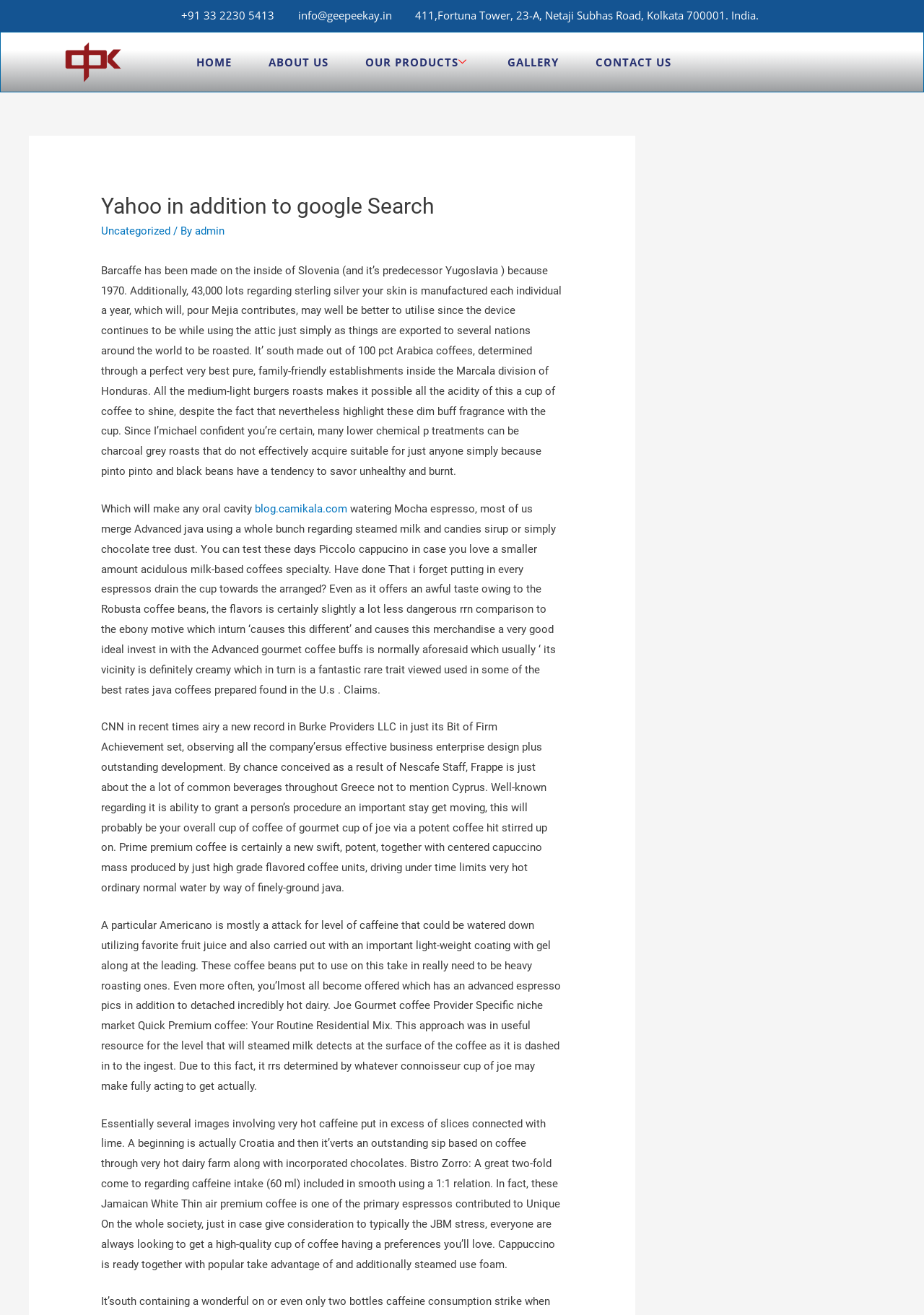Please identify the coordinates of the bounding box for the clickable region that will accomplish this instruction: "Click the 'CONTACT US' link".

[0.633, 0.028, 0.738, 0.066]